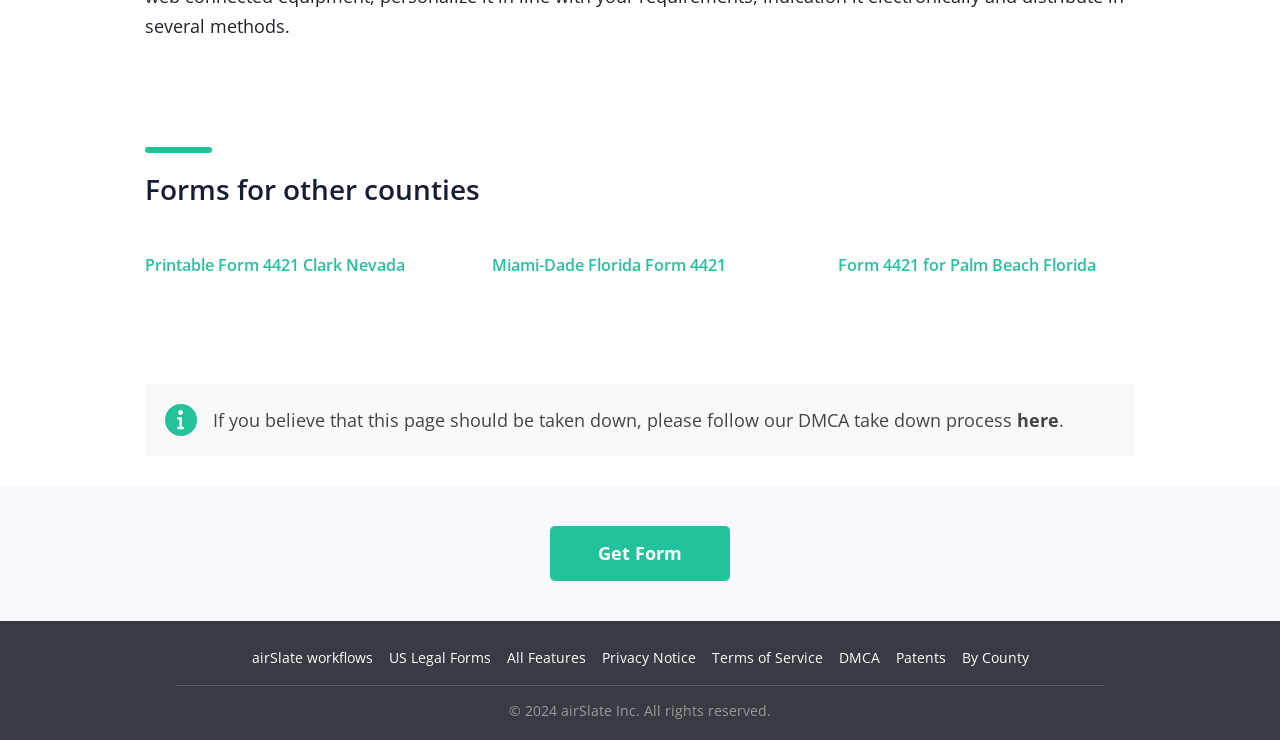Provide a brief response to the question using a single word or phrase: 
What is the heading at the top of the page?

Forms for other counties